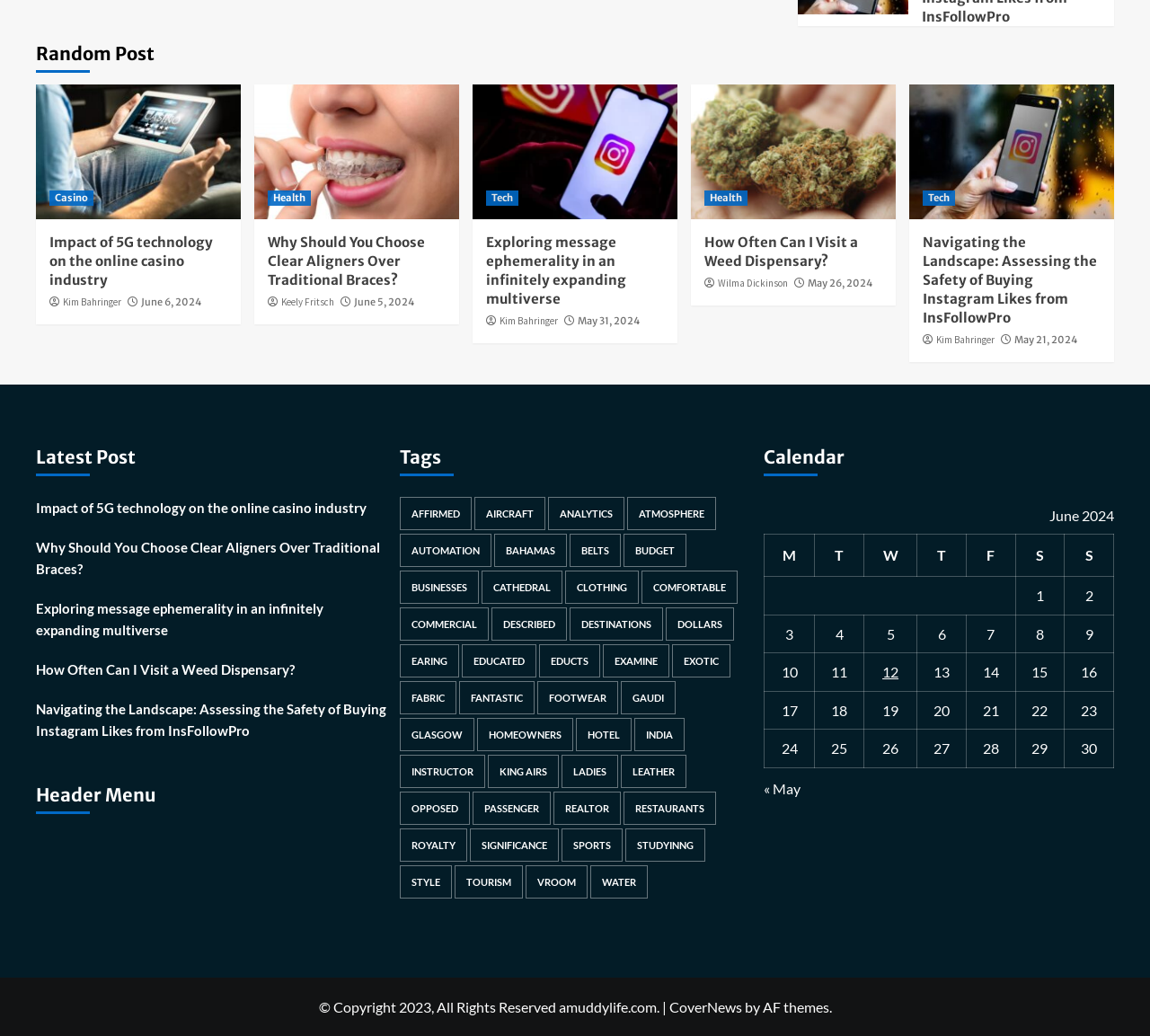Pinpoint the bounding box coordinates of the area that should be clicked to complete the following instruction: "Click on the 'Impact of 5G technology on the online casino industry' link". The coordinates must be given as four float numbers between 0 and 1, i.e., [left, top, right, bottom].

[0.043, 0.225, 0.198, 0.279]